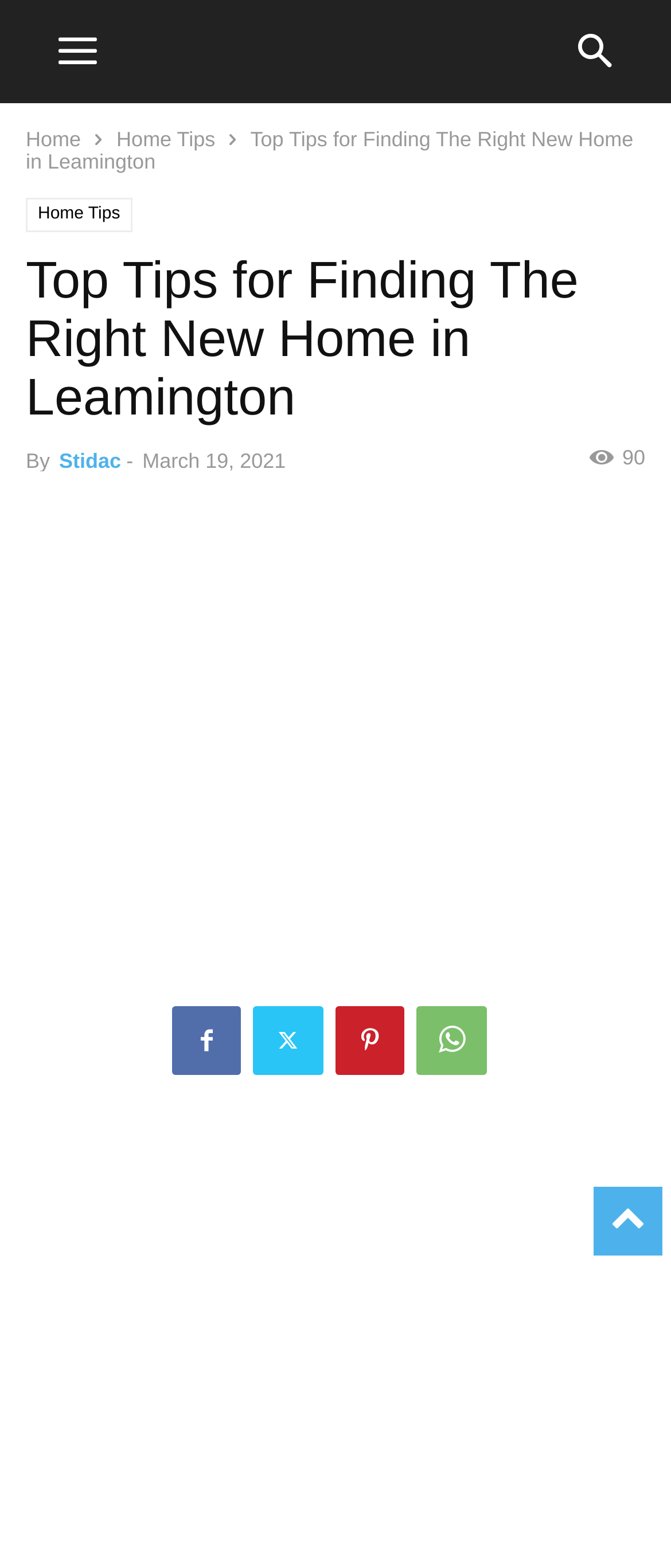How many minutes does it take to read the article? Based on the screenshot, please respond with a single word or phrase.

90